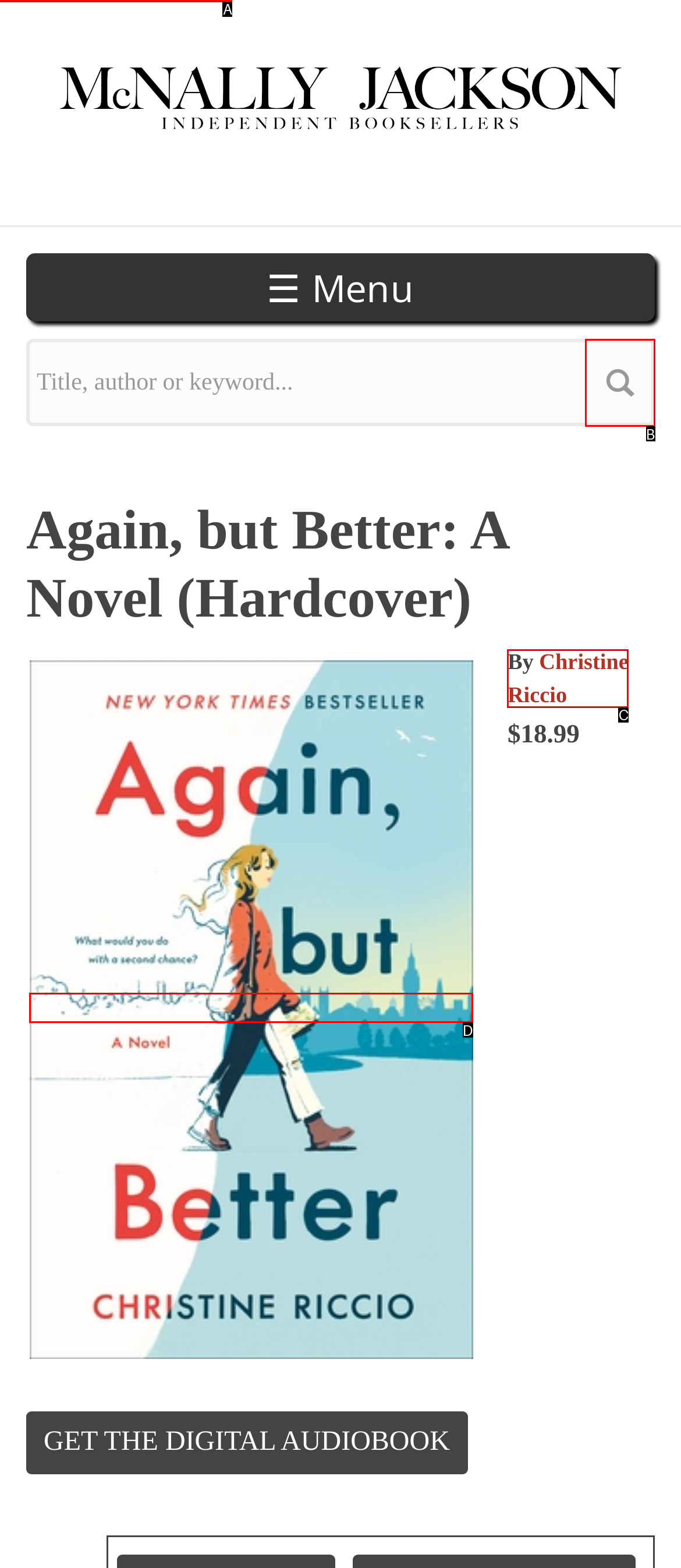Look at the description: name="op" value="search"
Determine the letter of the matching UI element from the given choices.

B